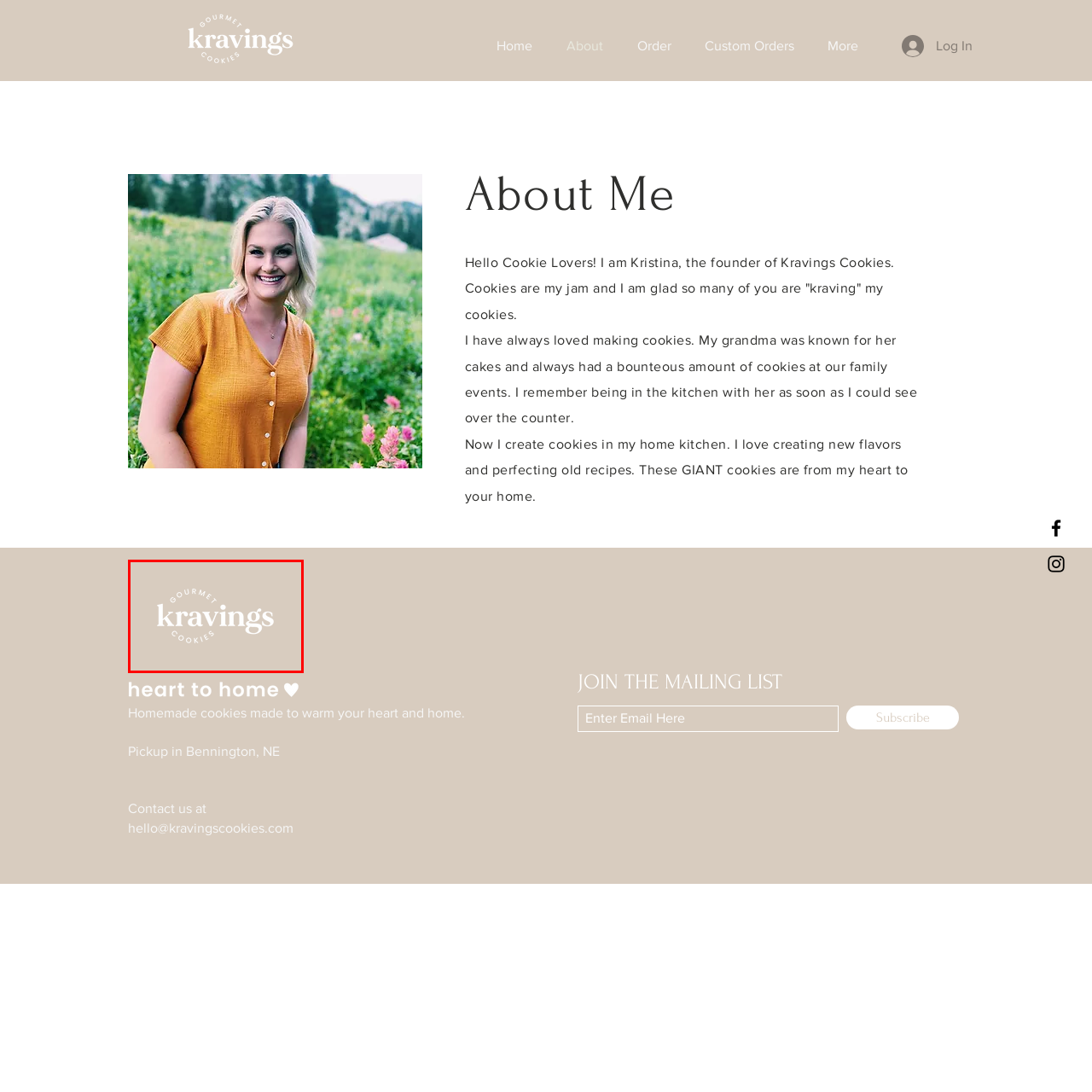Write a comprehensive caption detailing the image within the red boundary.

This image features the elegant logo of Kravings Cookies, showcasing the words "gourmet kravings" prominently displayed in a stylish font. The design is set against a warm, muted beige background, providing a modern and inviting aesthetic that reflects the brand's focus on high-quality, homemade cookies. This logo encapsulates the essence of the brand, aimed at cookie lovers who appreciate gourmet treats made with love and care.